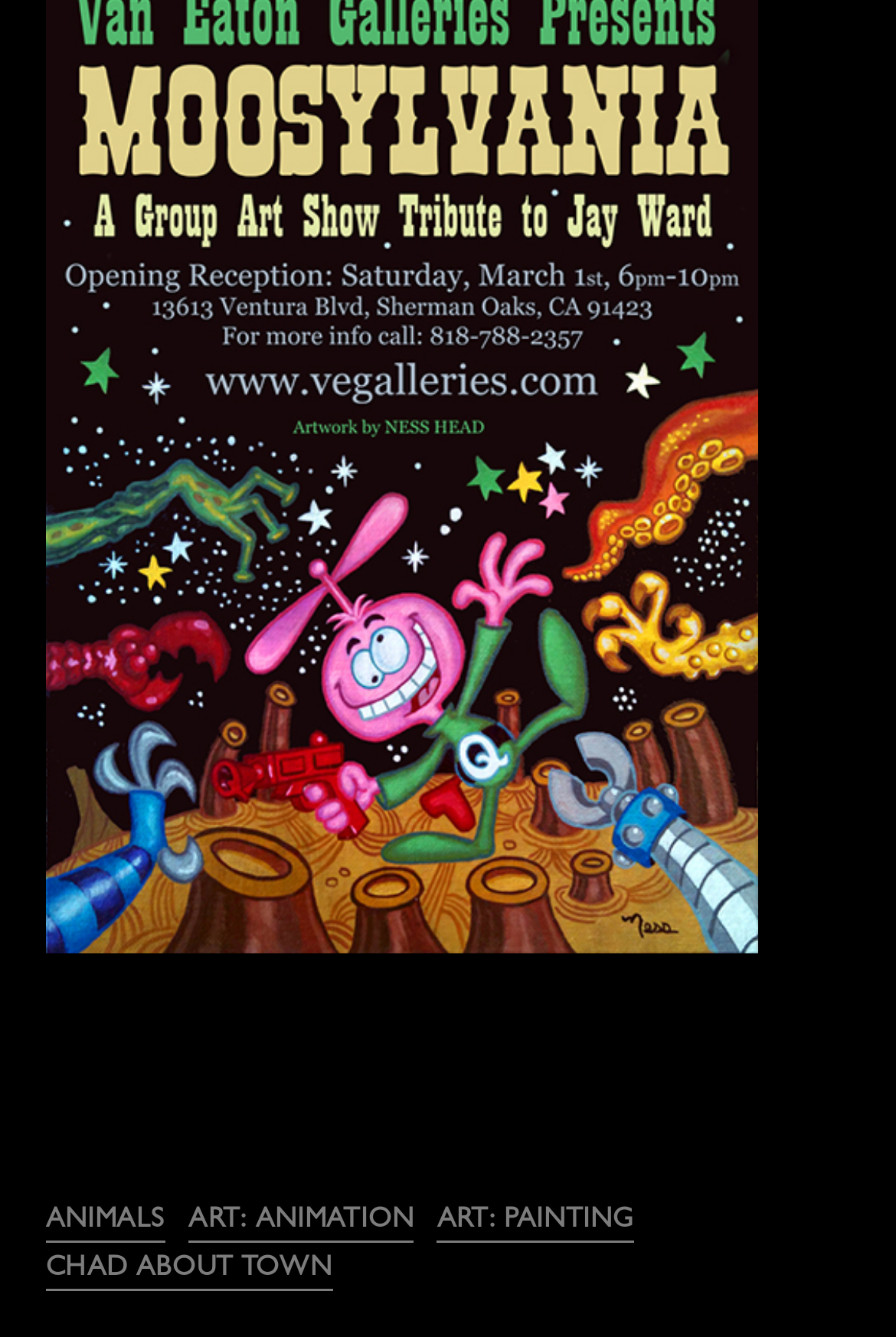Locate the bounding box of the UI element defined by this description: "name="s" placeholder="Search …"". The coordinates should be given as four float numbers between 0 and 1, formatted as [left, top, right, bottom].

None